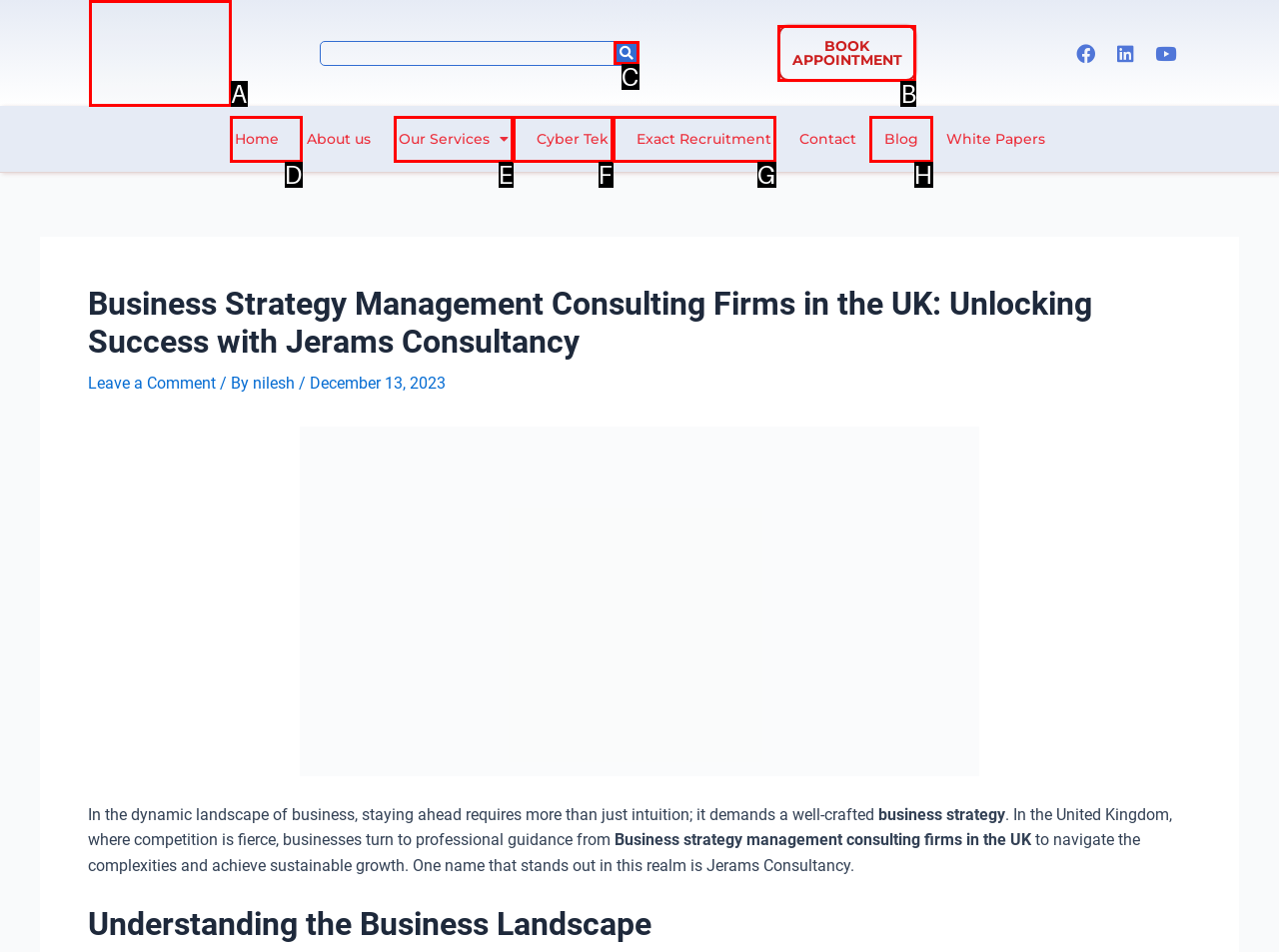Specify the letter of the UI element that should be clicked to achieve the following: Read the blog
Provide the corresponding letter from the choices given.

H